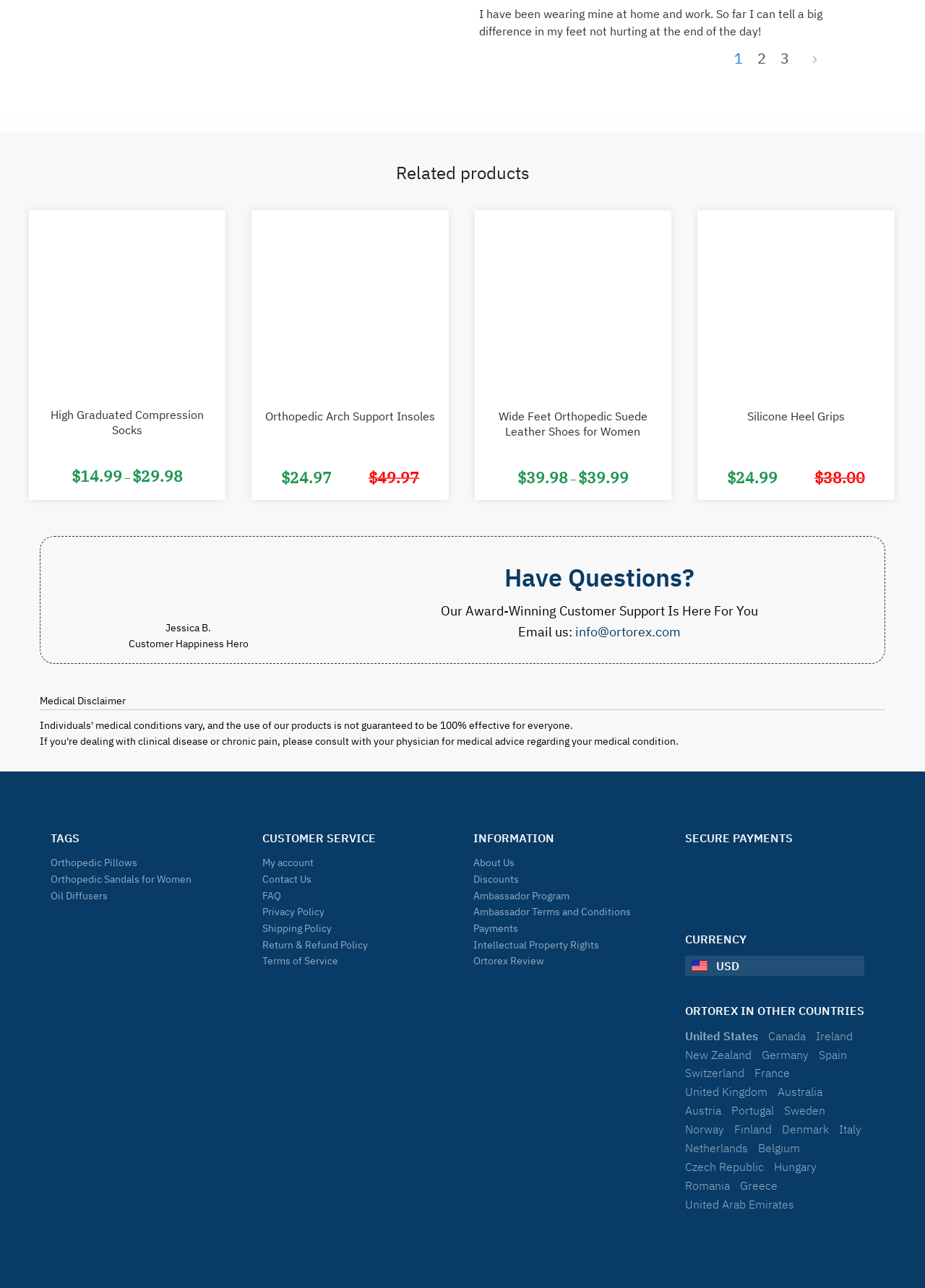Who is the Customer Happiness Hero?
Using the information from the image, provide a comprehensive answer to the question.

The Customer Happiness Hero is mentioned in the section with the image of 'Jessica' and the text 'Jessica B.' and 'Customer Happiness Hero'.